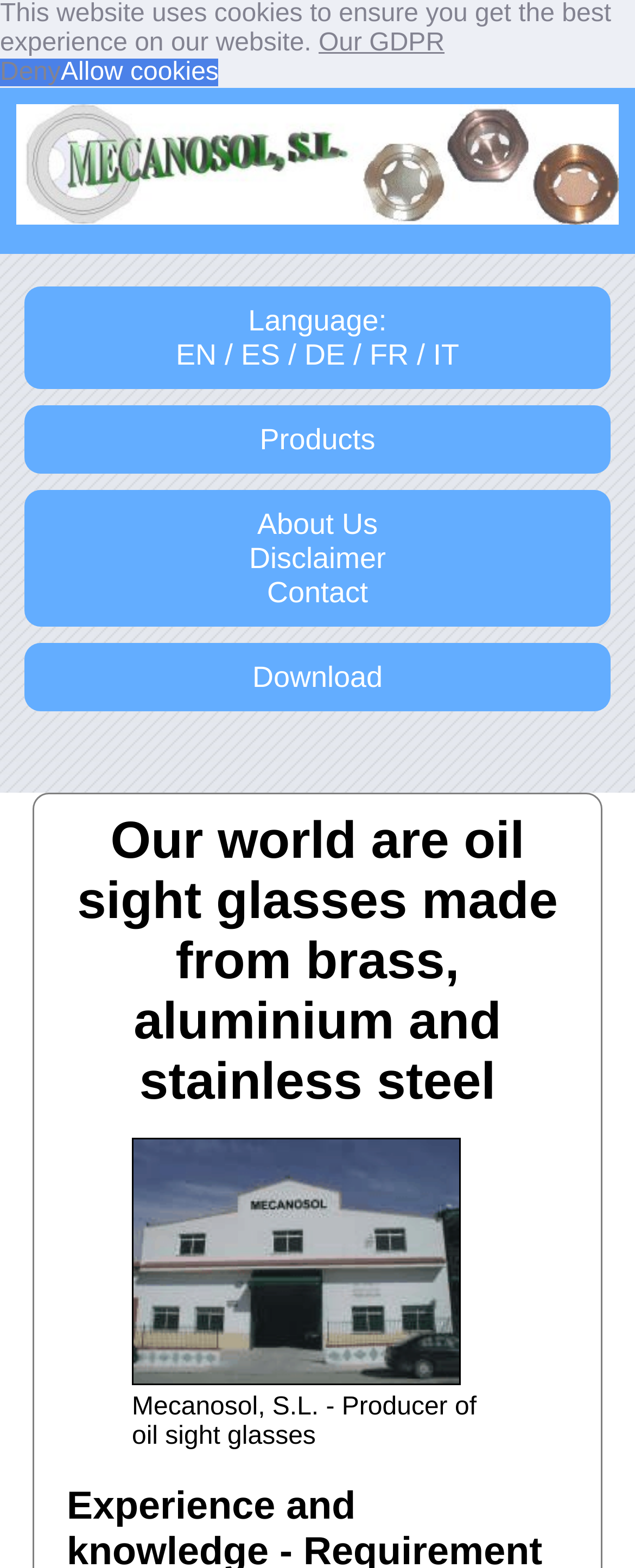Please determine the bounding box coordinates, formatted as (top-left x, top-left y, bottom-right x, bottom-right y), with all values as floating point numbers between 0 and 1. Identify the bounding box of the region described as: Download

[0.038, 0.41, 0.962, 0.454]